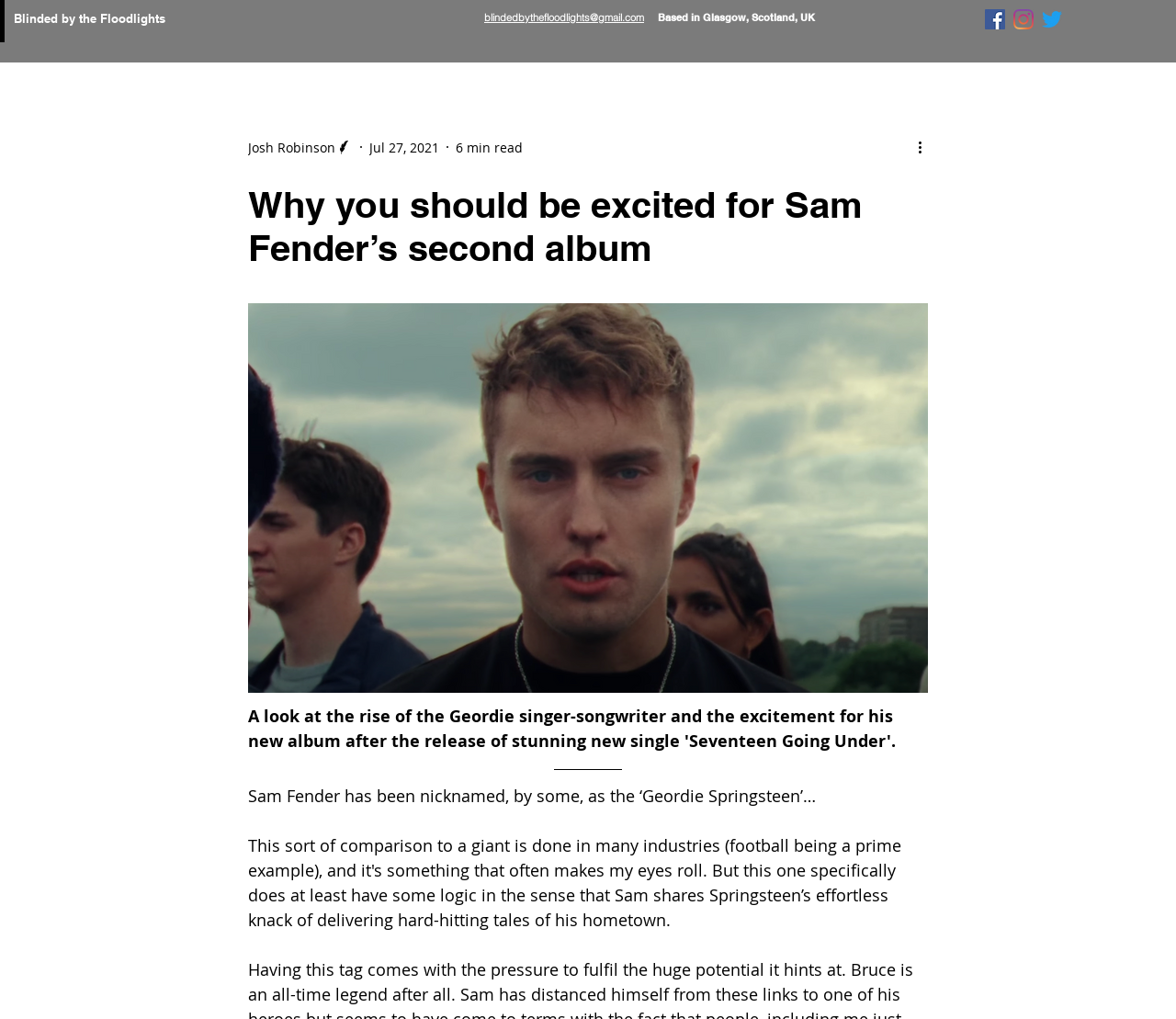Locate the coordinates of the bounding box for the clickable region that fulfills this instruction: "Read more about the article".

[0.778, 0.133, 0.797, 0.155]